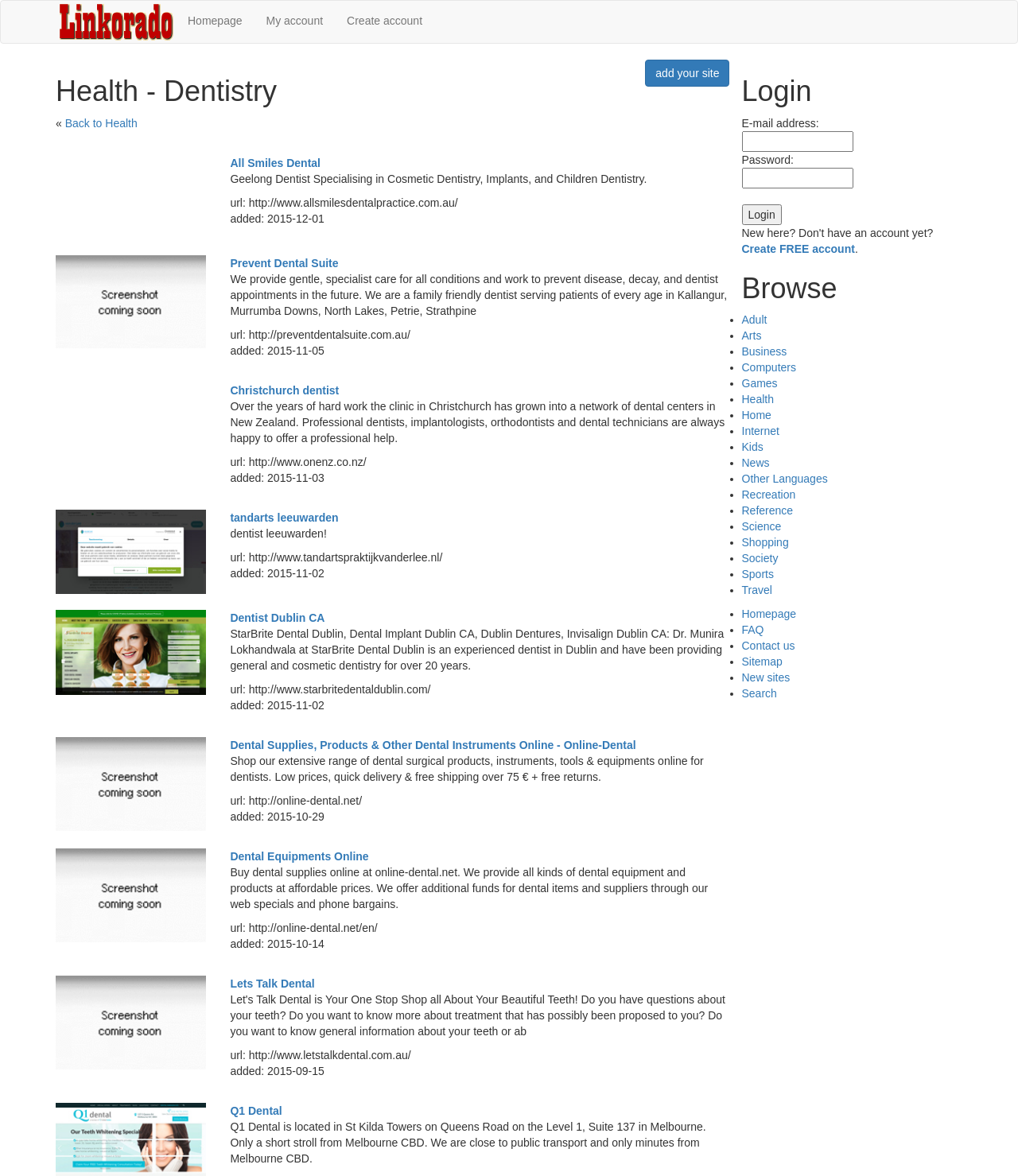Identify the bounding box coordinates of the clickable region necessary to fulfill the following instruction: "visit the 'Homepage'". The bounding box coordinates should be four float numbers between 0 and 1, i.e., [left, top, right, bottom].

[0.173, 0.001, 0.25, 0.034]